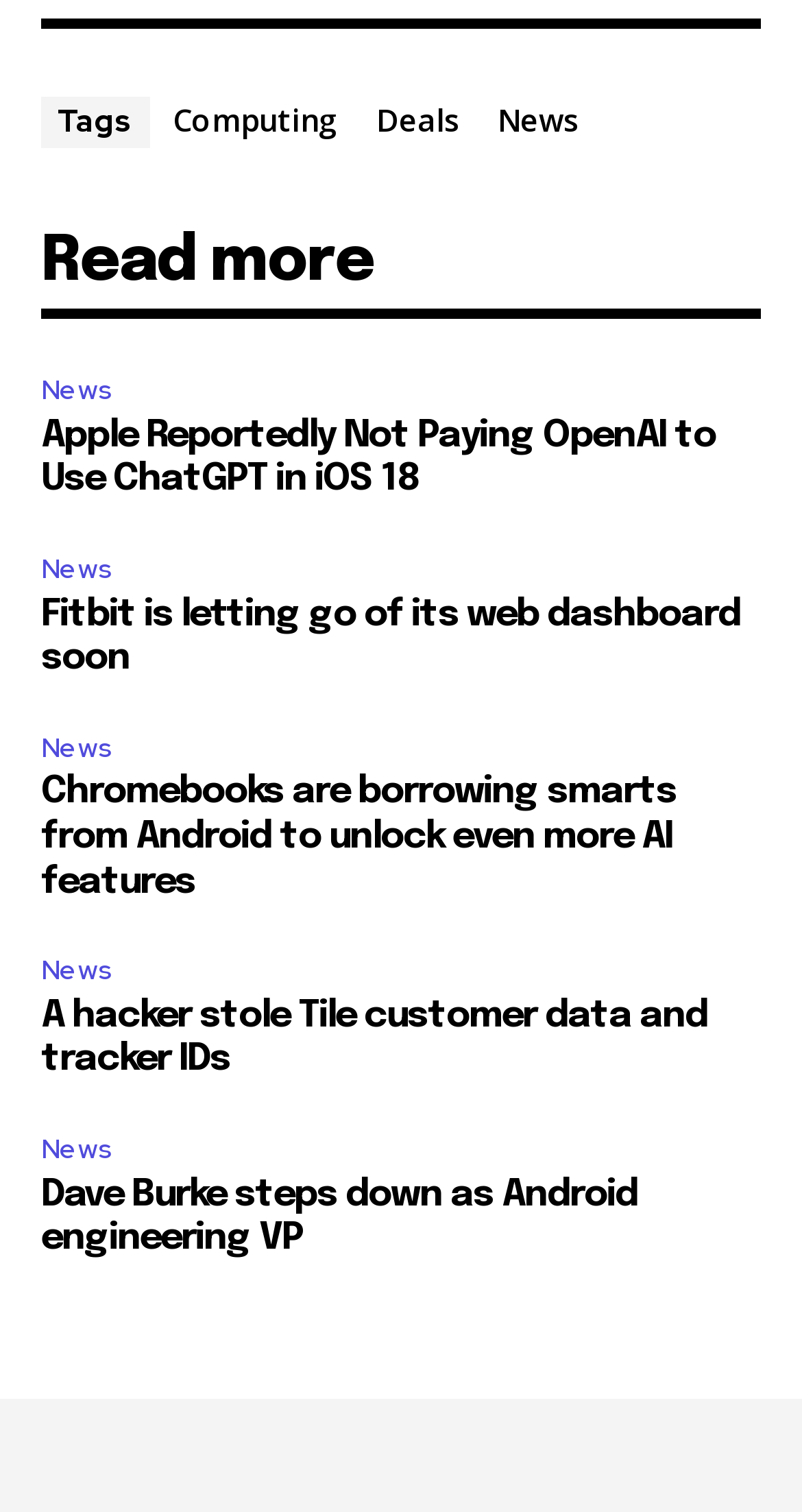What is the role of Dave Burke mentioned in the fifth news article?
Using the image as a reference, give a one-word or short phrase answer.

Android engineering VP